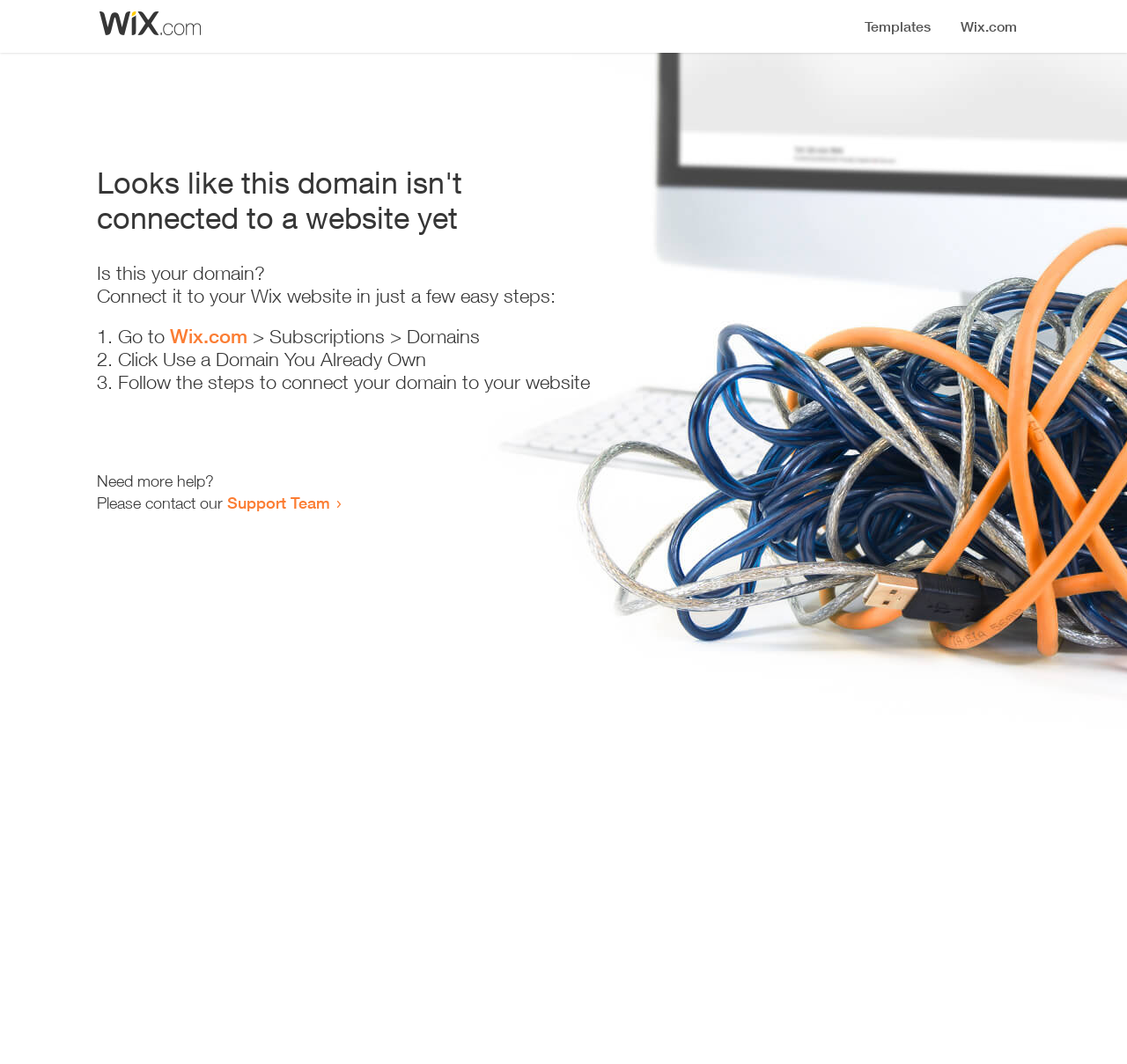Identify and provide the main heading of the webpage.

Looks like this domain isn't
connected to a website yet